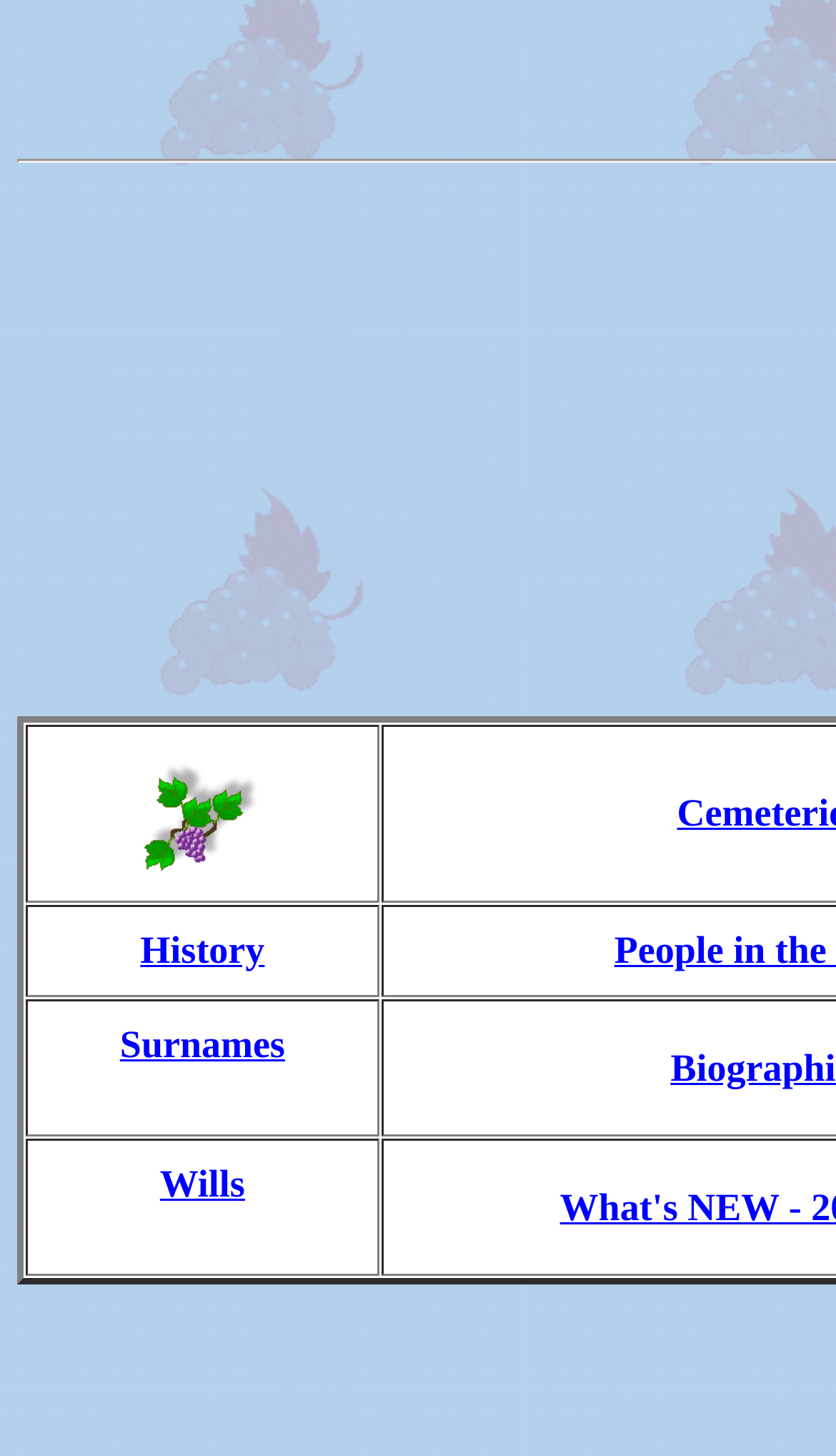Answer the following in one word or a short phrase: 
What is the vertical position of the 'Wills' link?

Below 'Surnames'